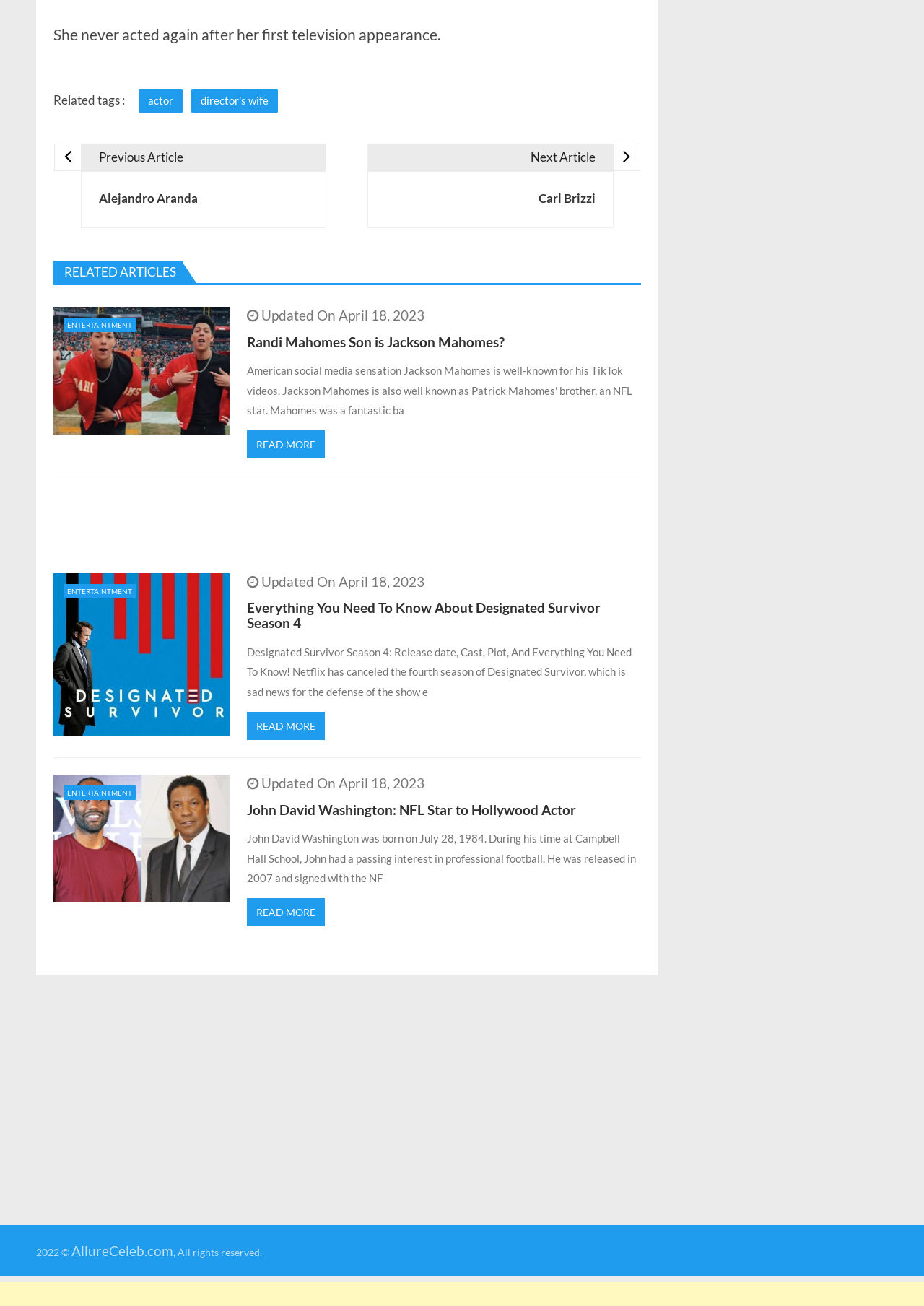Please find the bounding box coordinates for the clickable element needed to perform this instruction: "Learn more about 'John David Washington: NFL Star to Hollywood Actor'".

[0.267, 0.614, 0.623, 0.626]